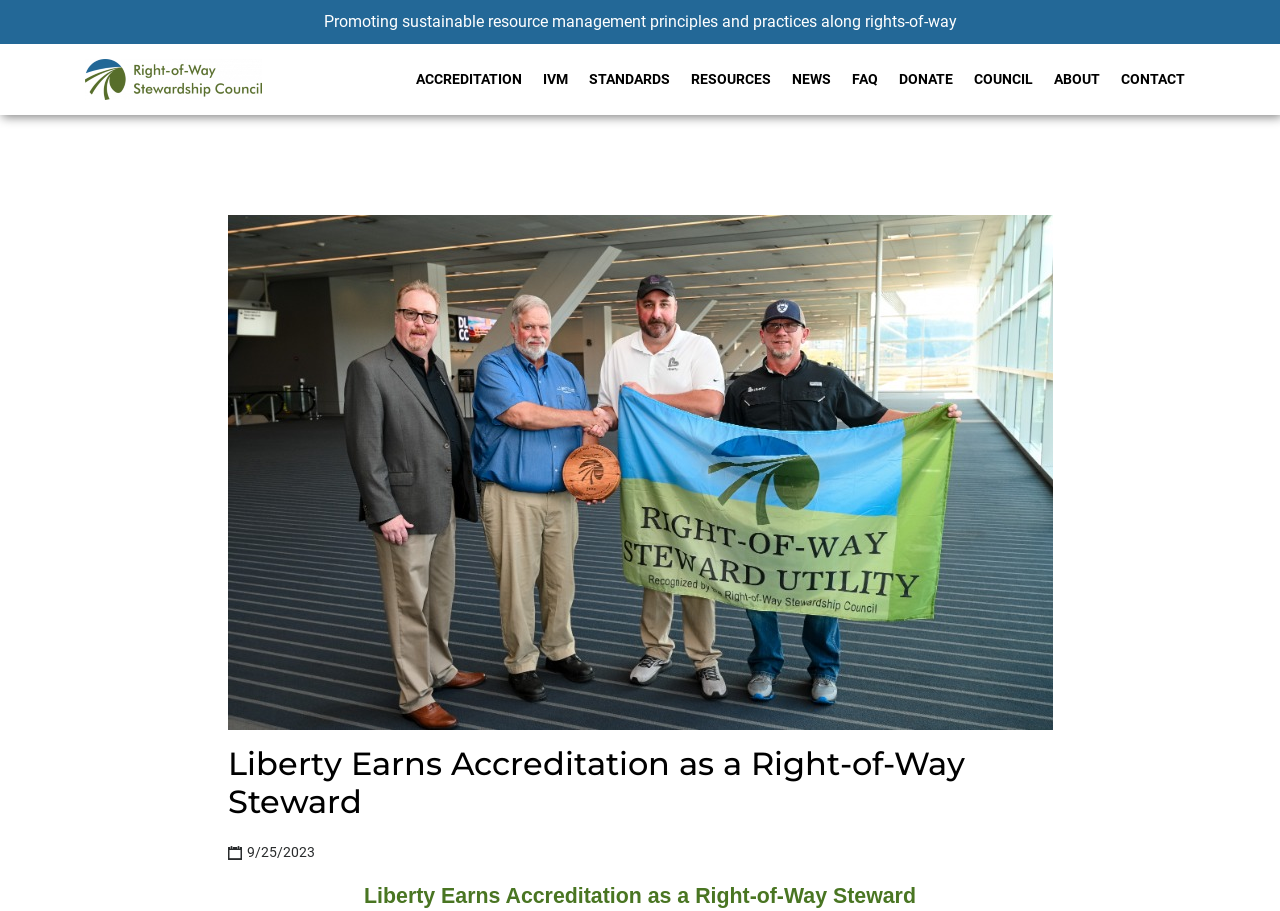Please identify the bounding box coordinates of the clickable area that will allow you to execute the instruction: "Read news about Liberty Earns Accreditation".

[0.178, 0.507, 0.822, 0.528]